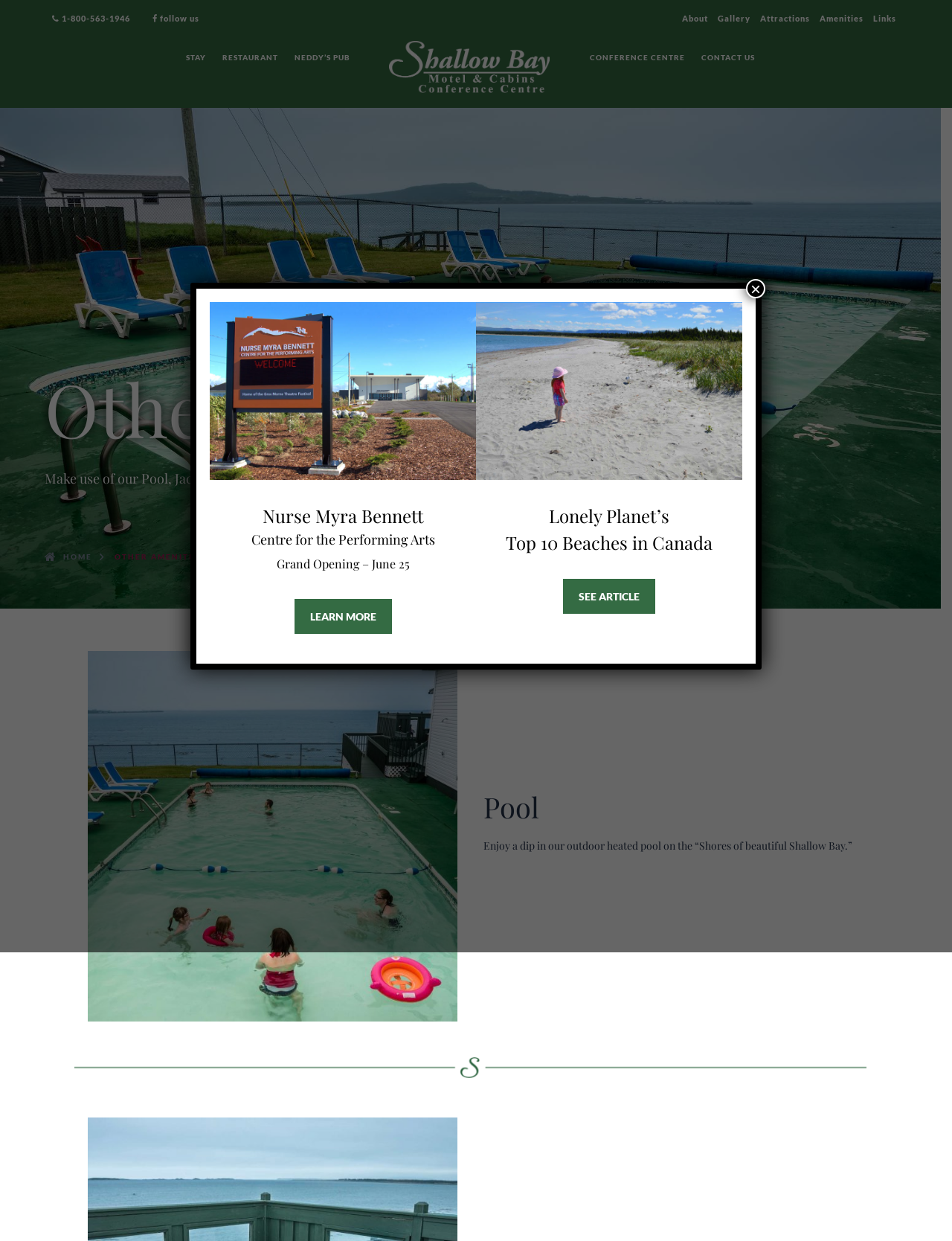How many links are there in the top navigation bar?
Please use the image to provide a one-word or short phrase answer.

7